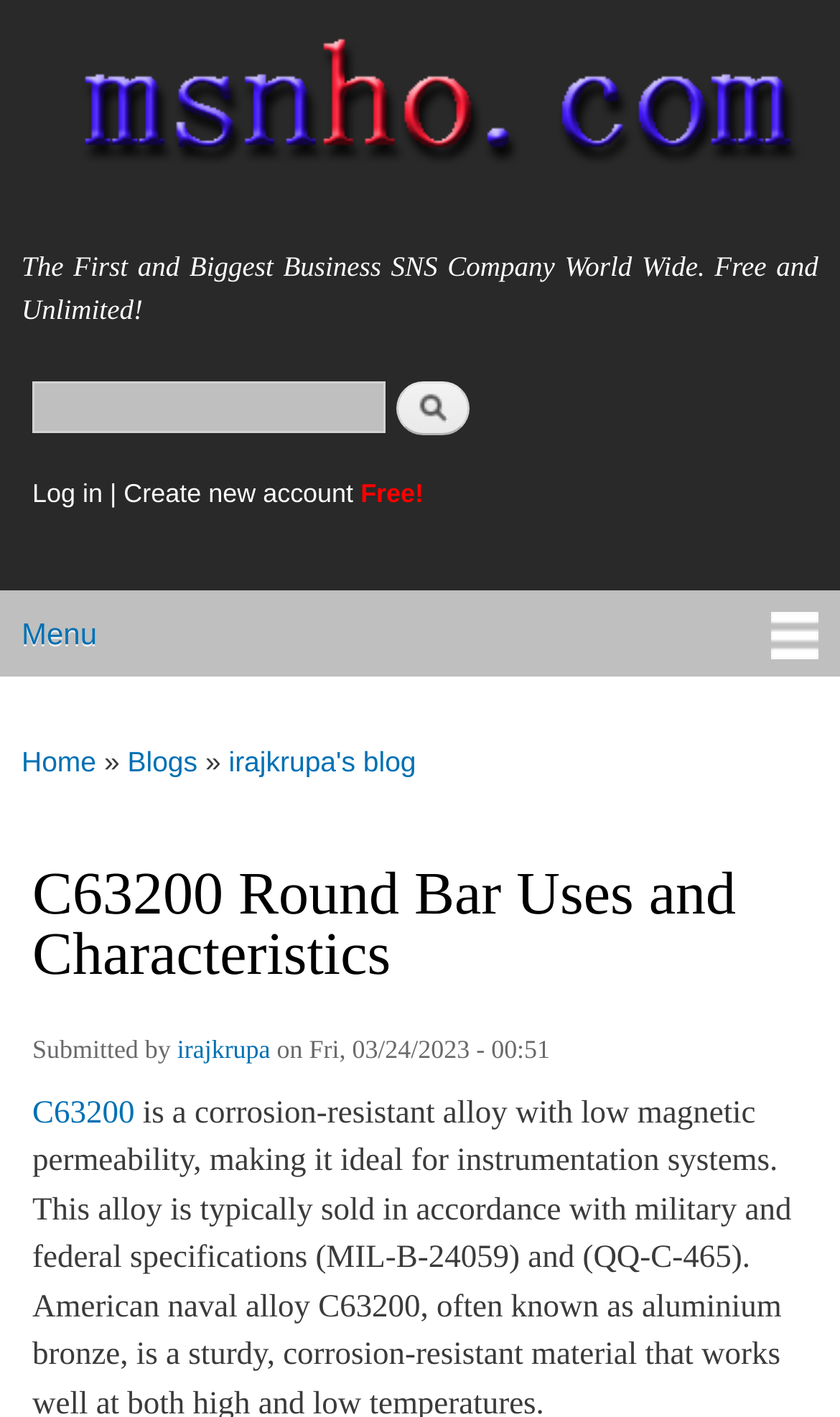Answer succinctly with a single word or phrase:
How many links are there in the main menu?

4